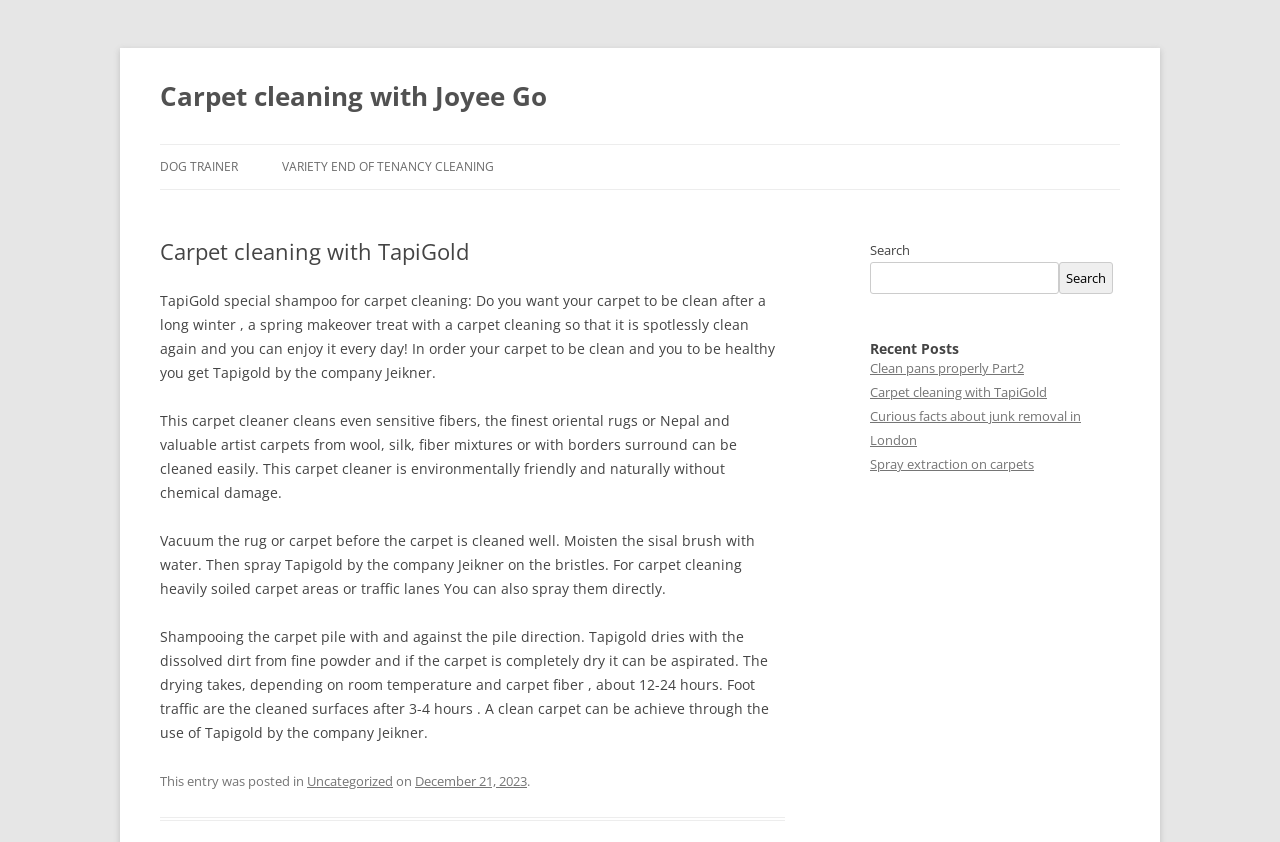Offer a detailed explanation of the webpage layout and contents.

The webpage is about carpet cleaning, specifically featuring TapiGold and Joyee Go. At the top, there is a heading that reads "Carpet cleaning with Joyee Go" with a link to the same title. Below this, there is a link to "Skip to content". 

On the left side, there are several links, including "DOG TRAINER" and "VARIETY END OF TENANCY CLEANING". 

The main content of the webpage is an article about carpet cleaning with TapiGold. The article has a heading "Carpet cleaning with TapiGold" and consists of four paragraphs of text. The first paragraph introduces the importance of cleaning carpets, especially after a long winter. The second paragraph describes the features of TapiGold, a carpet cleaner that is environmentally friendly and suitable for sensitive fibers. The third paragraph provides instructions on how to use TapiGold, including vacuuming the carpet before cleaning and shampooing the carpet pile. The fourth paragraph explains the drying process and the expected timeframe for the carpet to be completely dry.

At the bottom of the article, there is a footer section with a link to "Uncategorized" and a date "December 21, 2023". 

On the right side, there is a complementary section with a search box and a heading "Recent Posts". Below this, there are four links to recent posts, including "Clean pans properly Part2", "Carpet cleaning with TapiGold", "Curious facts about junk removal in London", and "Spray extraction on carpets".